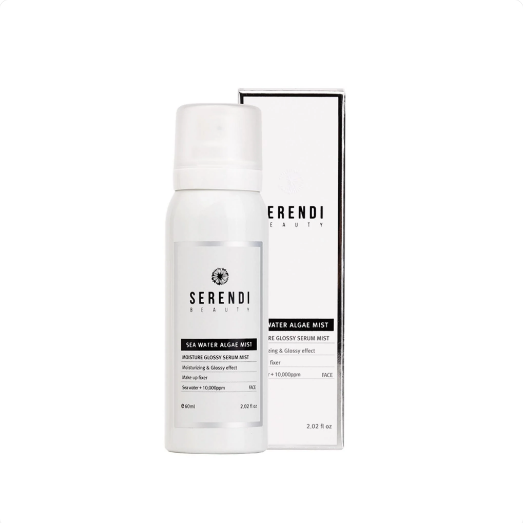What is the primary function of the product?
Provide an in-depth and detailed answer to the question.

According to the caption, the 'Sea Water Algae Mist' is designed to hydrate and rejuvenate the skin, making it suitable for various skin types.